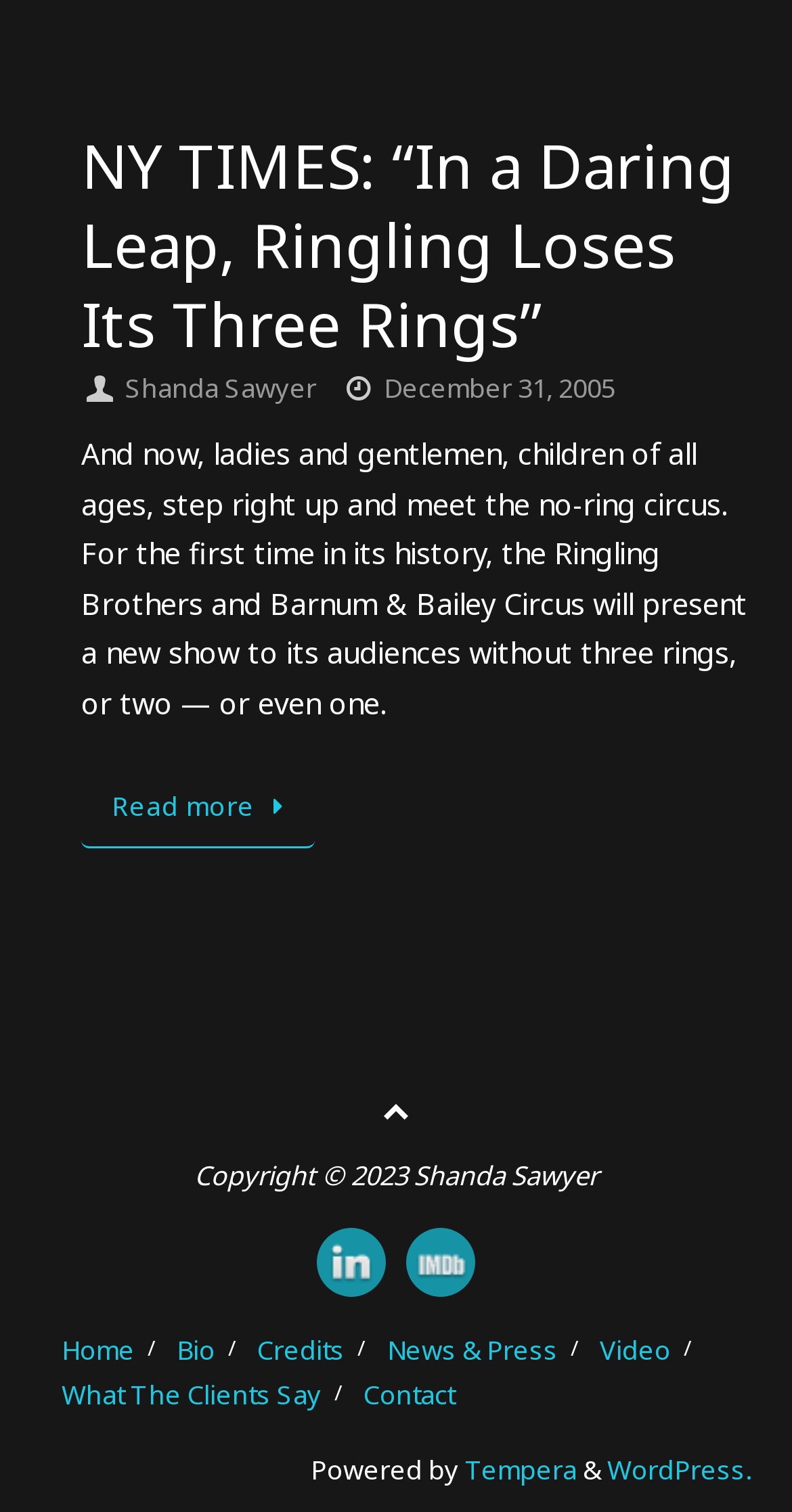Identify the bounding box for the given UI element using the description provided. Coordinates should be in the format (top-left x, top-left y, bottom-right x, bottom-right y) and must be between 0 and 1. Here is the description: What The Clients Say

[0.078, 0.911, 0.406, 0.935]